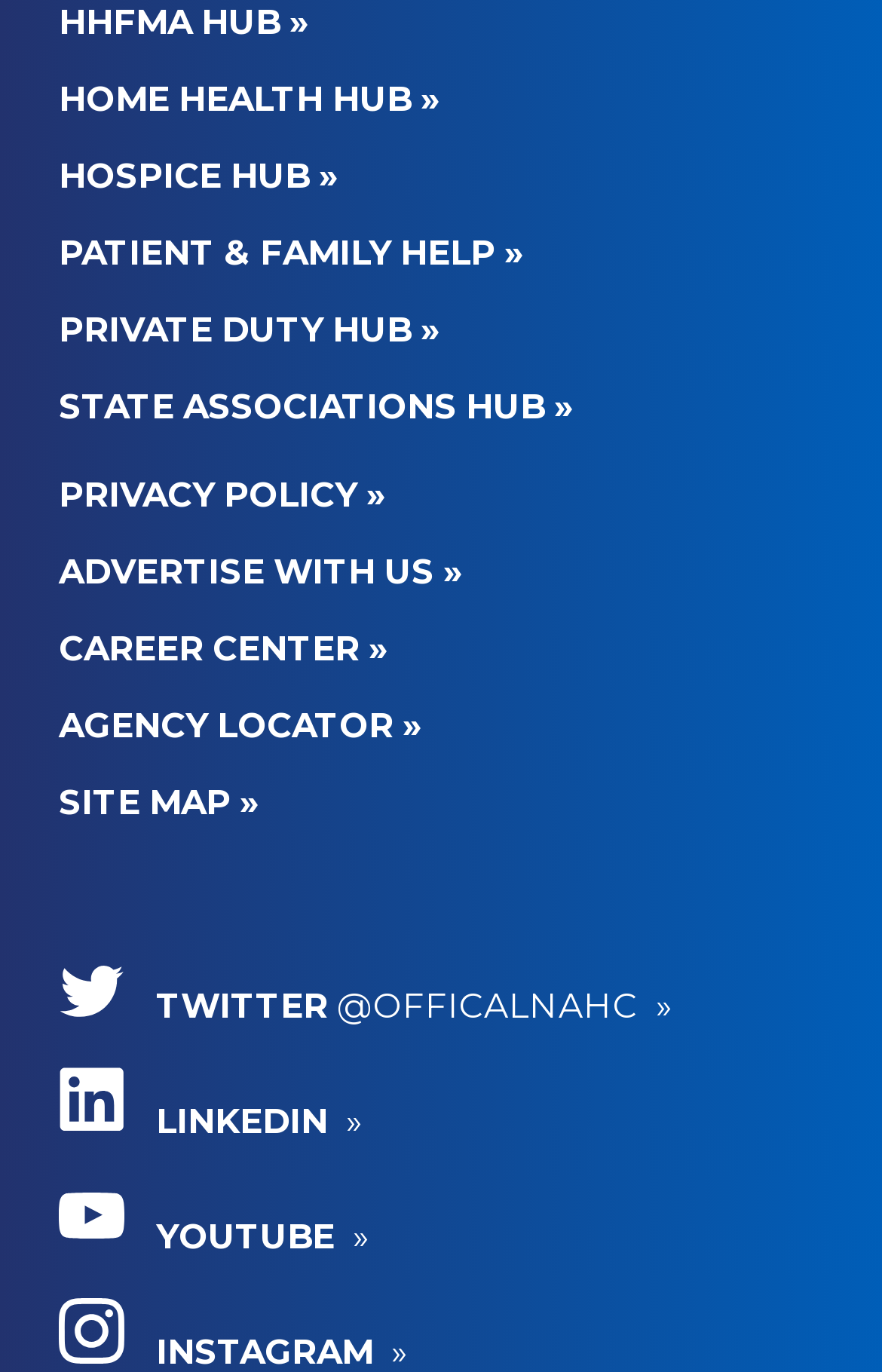How many social media links are there? Refer to the image and provide a one-word or short phrase answer.

3